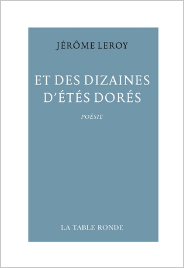What is the genre of the book?
Please elaborate on the answer to the question with detailed information.

The word 'poésie' is written below the title, indicating that the book belongs to the poetry genre.